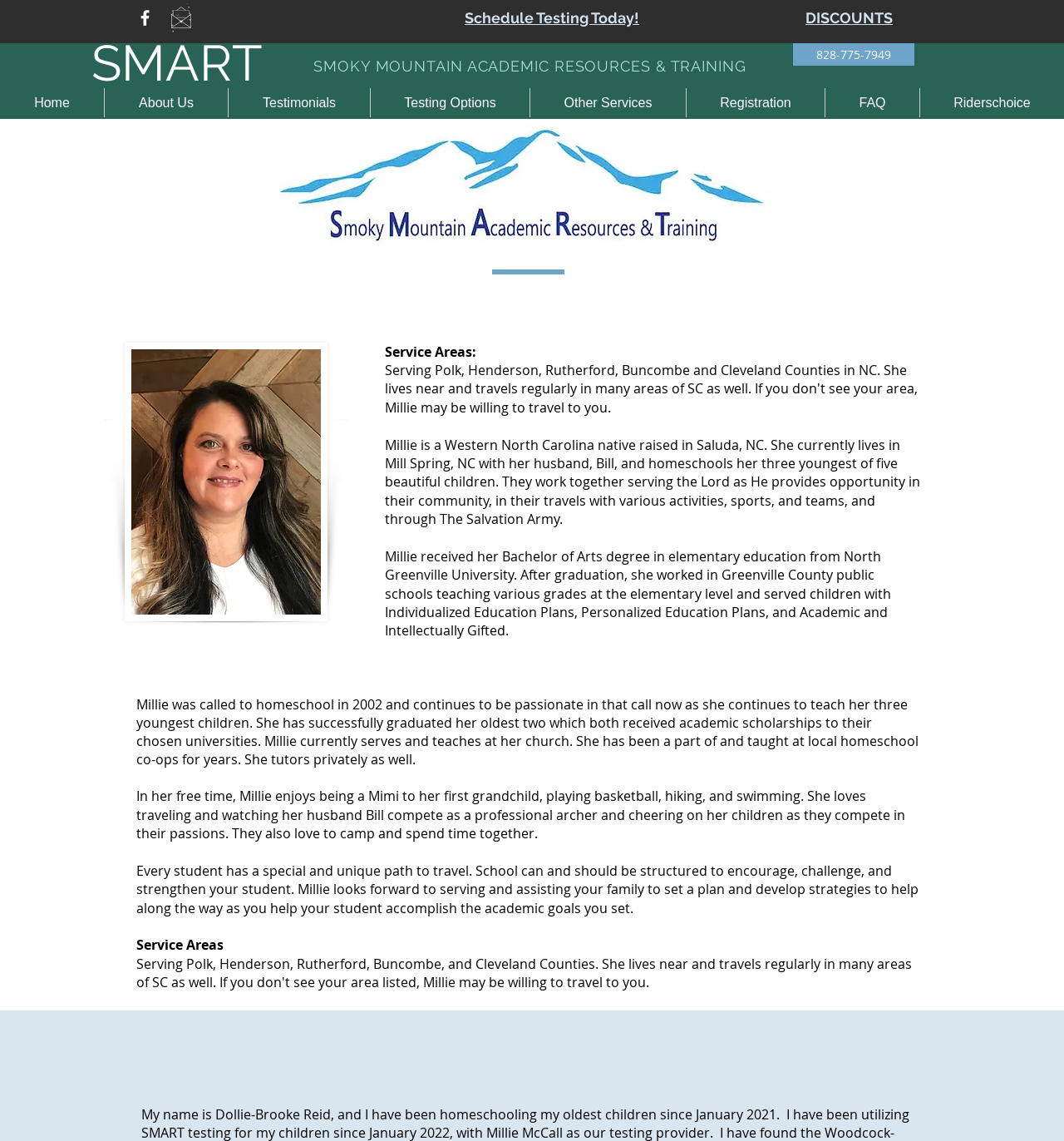Find the bounding box coordinates for the area that should be clicked to accomplish the instruction: "Click the 'Schedule Testing Today!' link".

[0.437, 0.008, 0.601, 0.023]